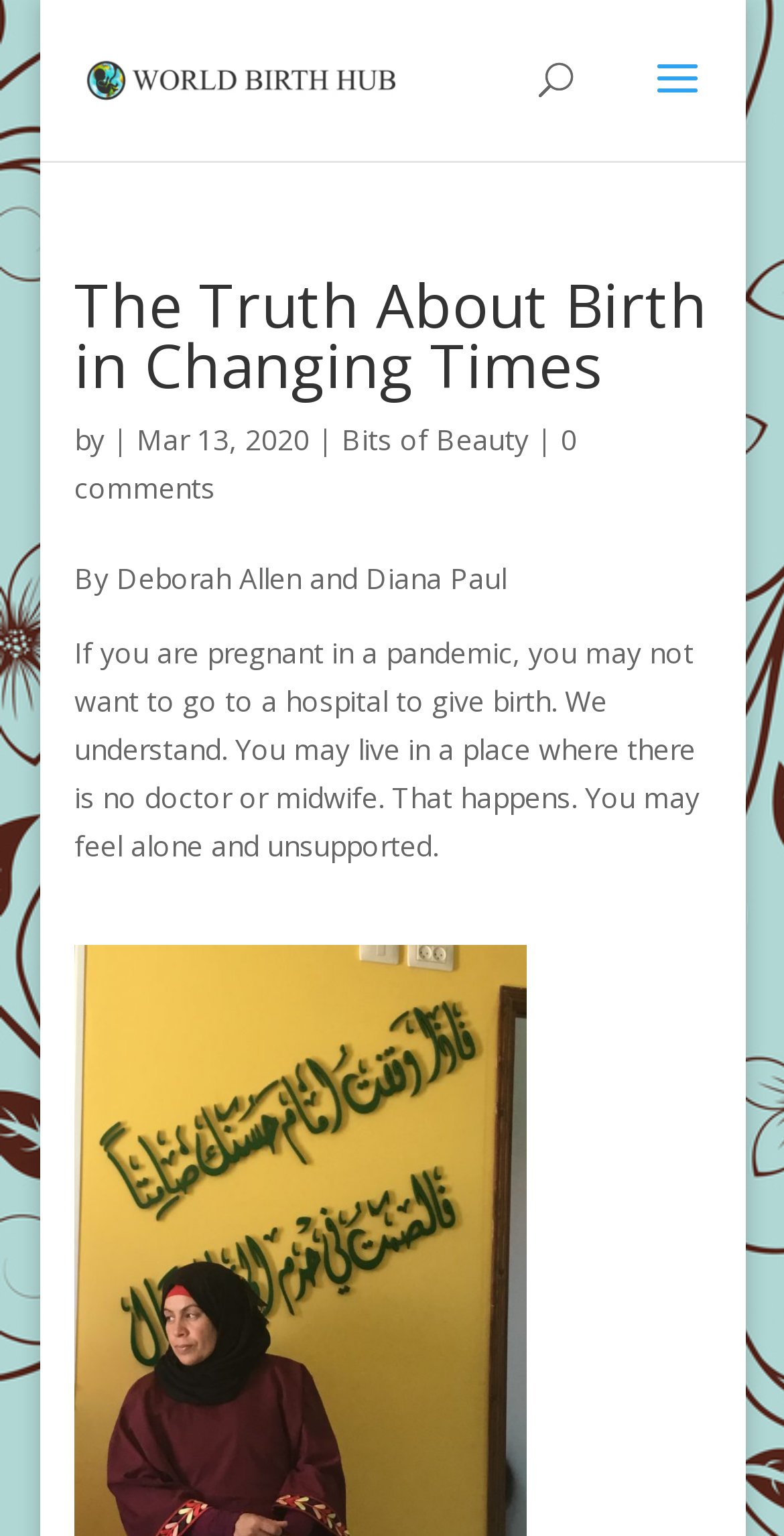Determine the bounding box coordinates for the HTML element described here: "0 comments".

[0.095, 0.274, 0.736, 0.33]